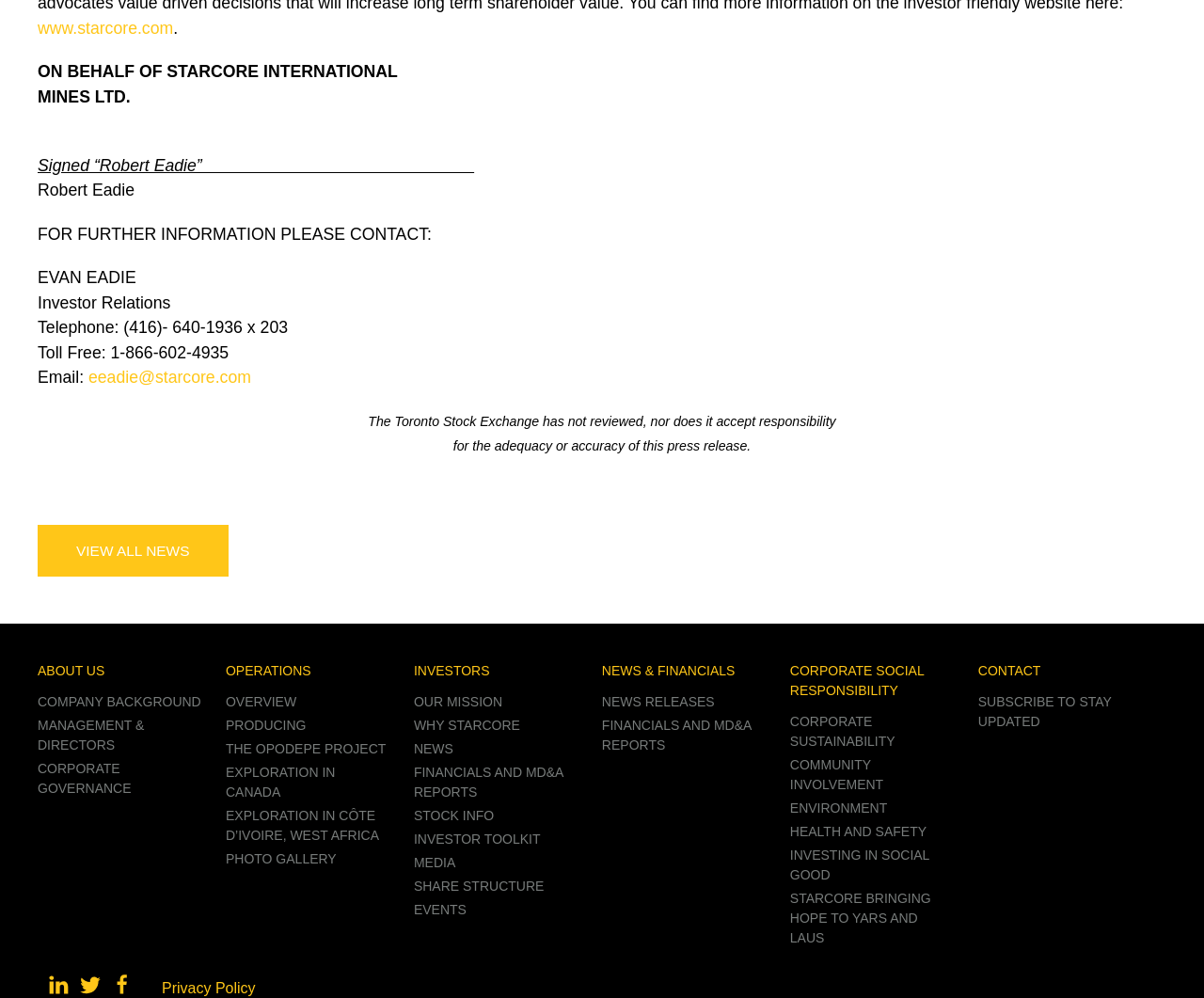Bounding box coordinates are to be given in the format (top-left x, top-left y, bottom-right x, bottom-right y). All values must be floating point numbers between 0 and 1. Provide the bounding box coordinate for the UI element described as: Environment

[0.656, 0.798, 0.793, 0.822]